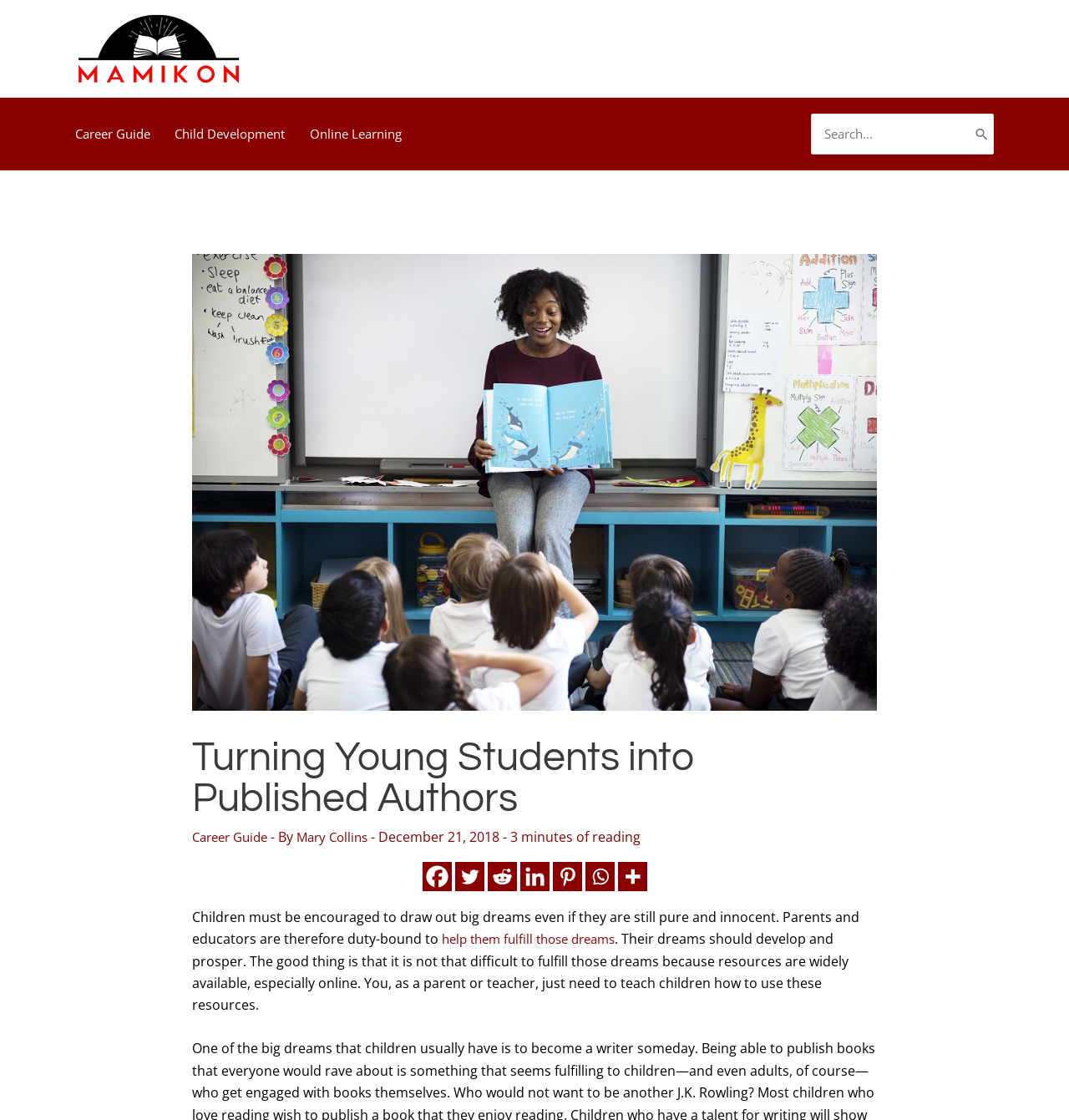Determine the webpage's heading and output its text content.

Turning Young Students into Published Authors